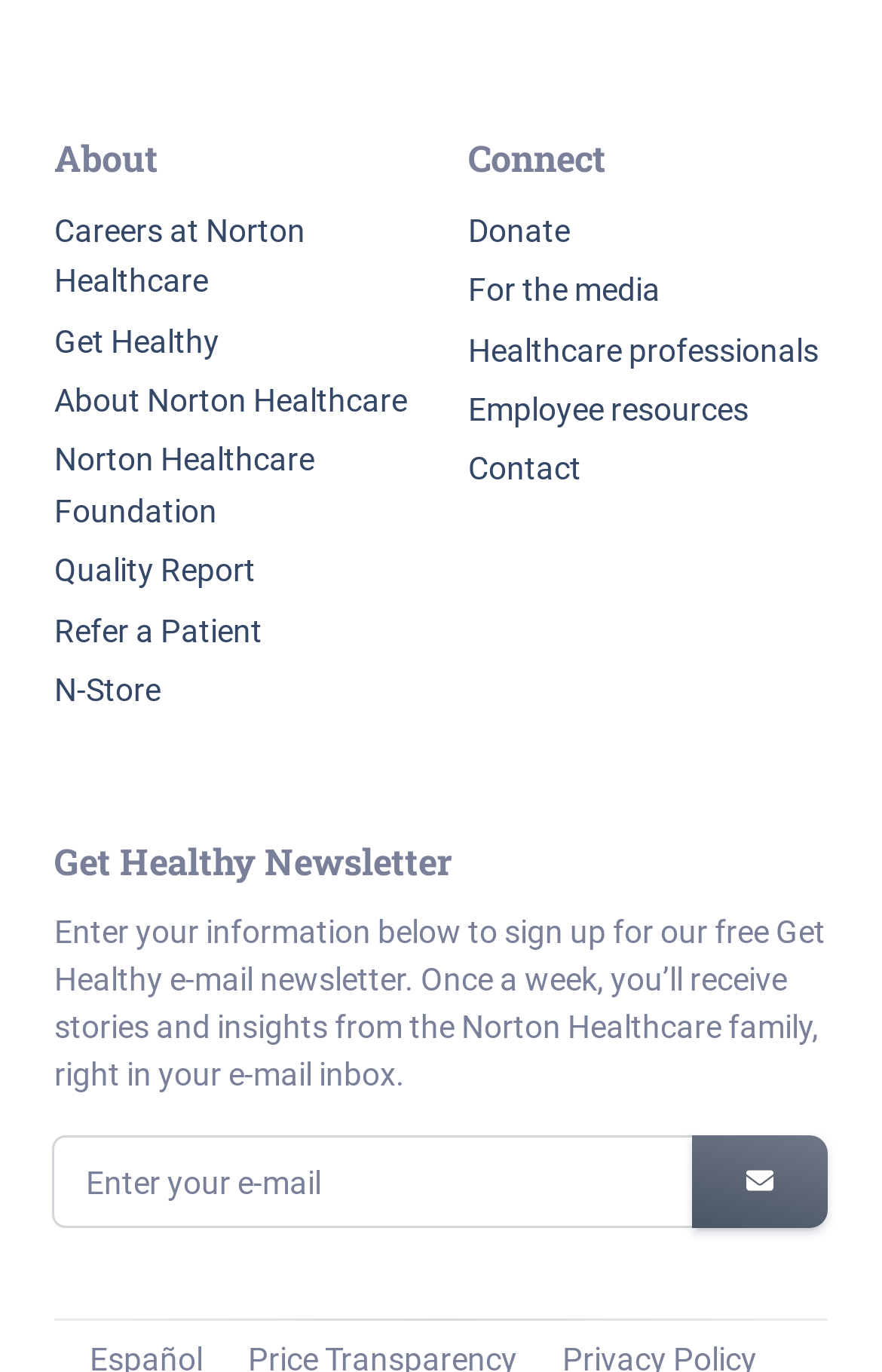Determine the bounding box coordinates of the target area to click to execute the following instruction: "Click on About Norton Healthcare."

[0.062, 0.274, 0.469, 0.317]